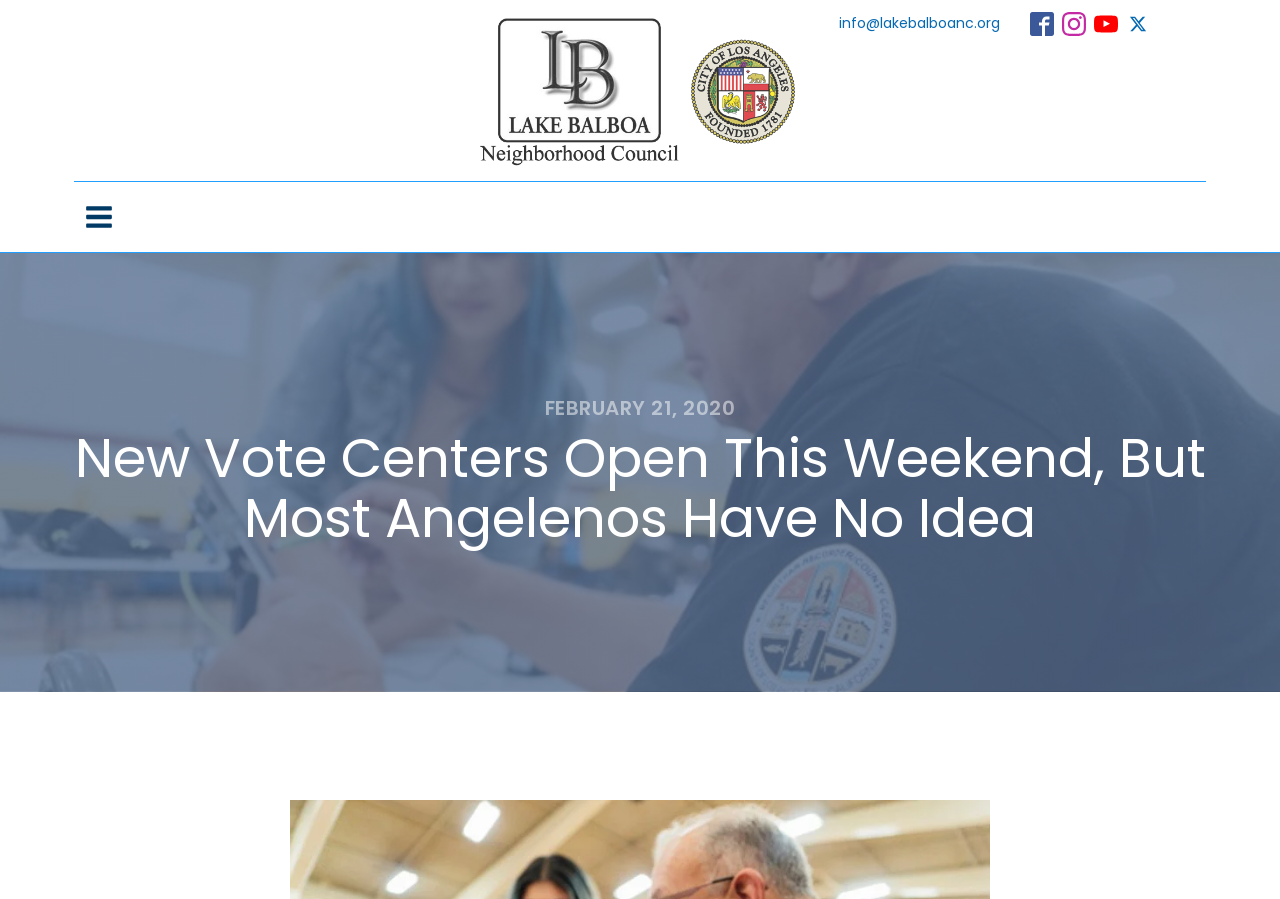Give the bounding box coordinates for the element described by: "info@lakebalboanc.org".

[0.655, 0.016, 0.781, 0.038]